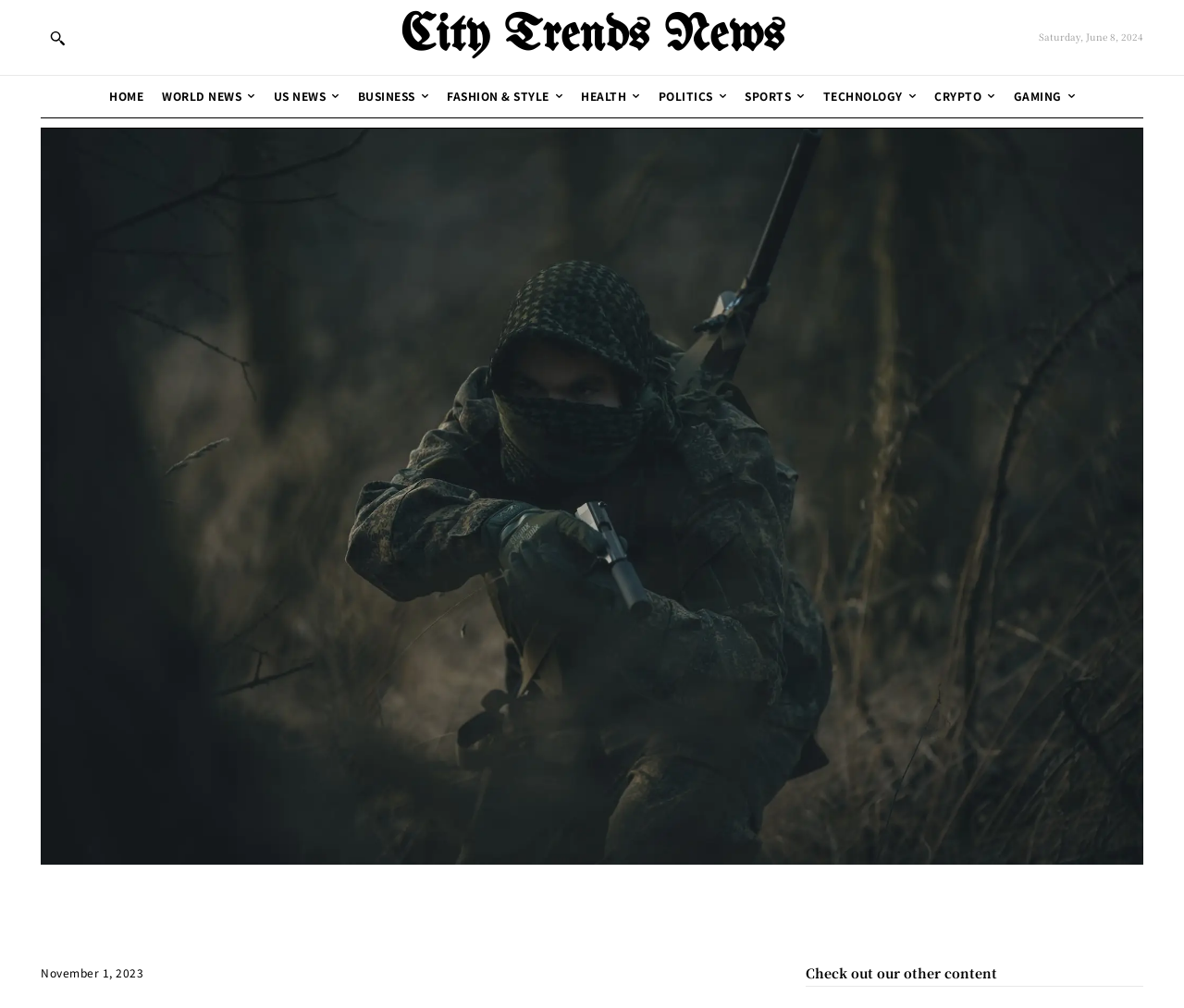Calculate the bounding box coordinates for the UI element based on the following description: "Technology". Ensure the coordinates are four float numbers between 0 and 1, i.e., [left, top, right, bottom].

[0.691, 0.083, 0.777, 0.108]